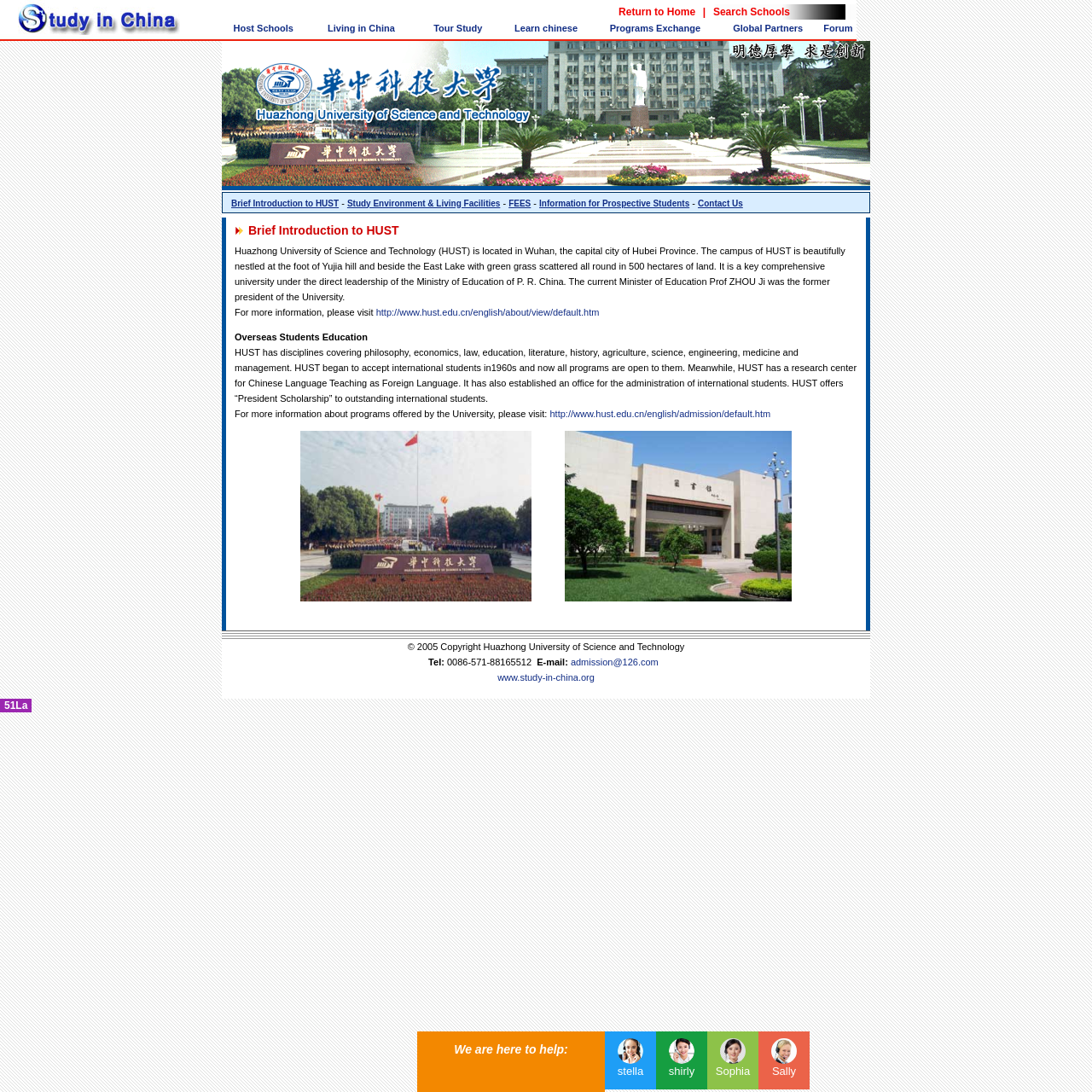Locate the bounding box coordinates of the clickable region to complete the following instruction: "Learn chinese."

[0.456, 0.018, 0.544, 0.034]